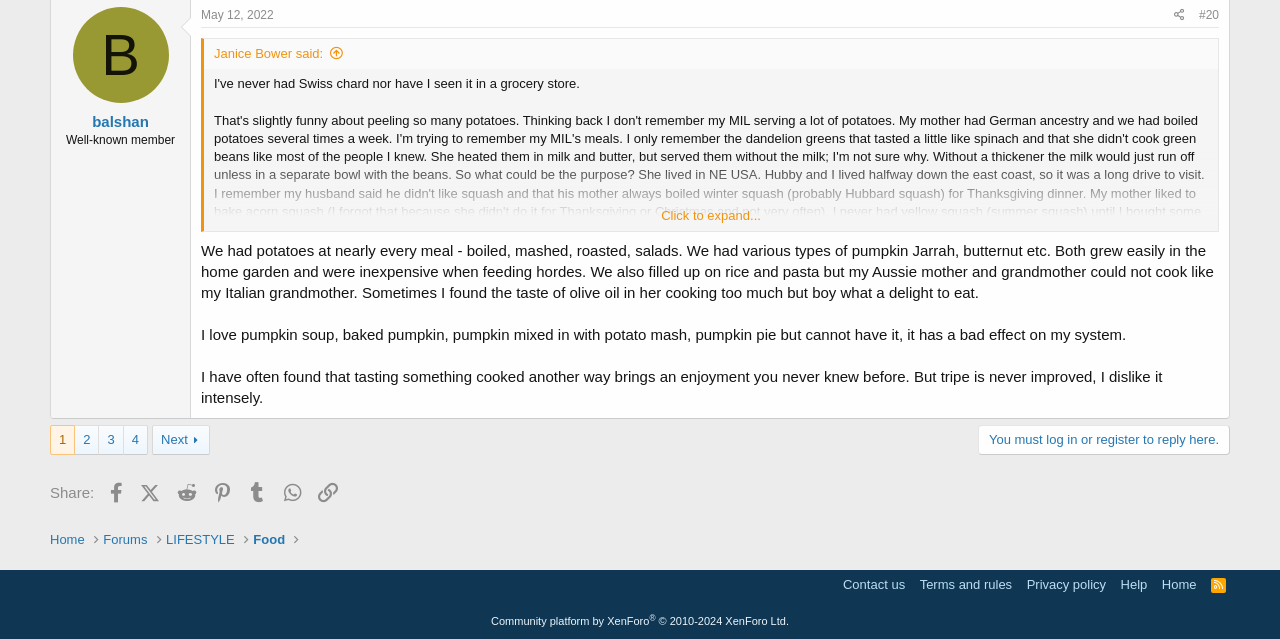Given the element description "Janice Bower said:" in the screenshot, predict the bounding box coordinates of that UI element.

[0.167, 0.072, 0.269, 0.096]